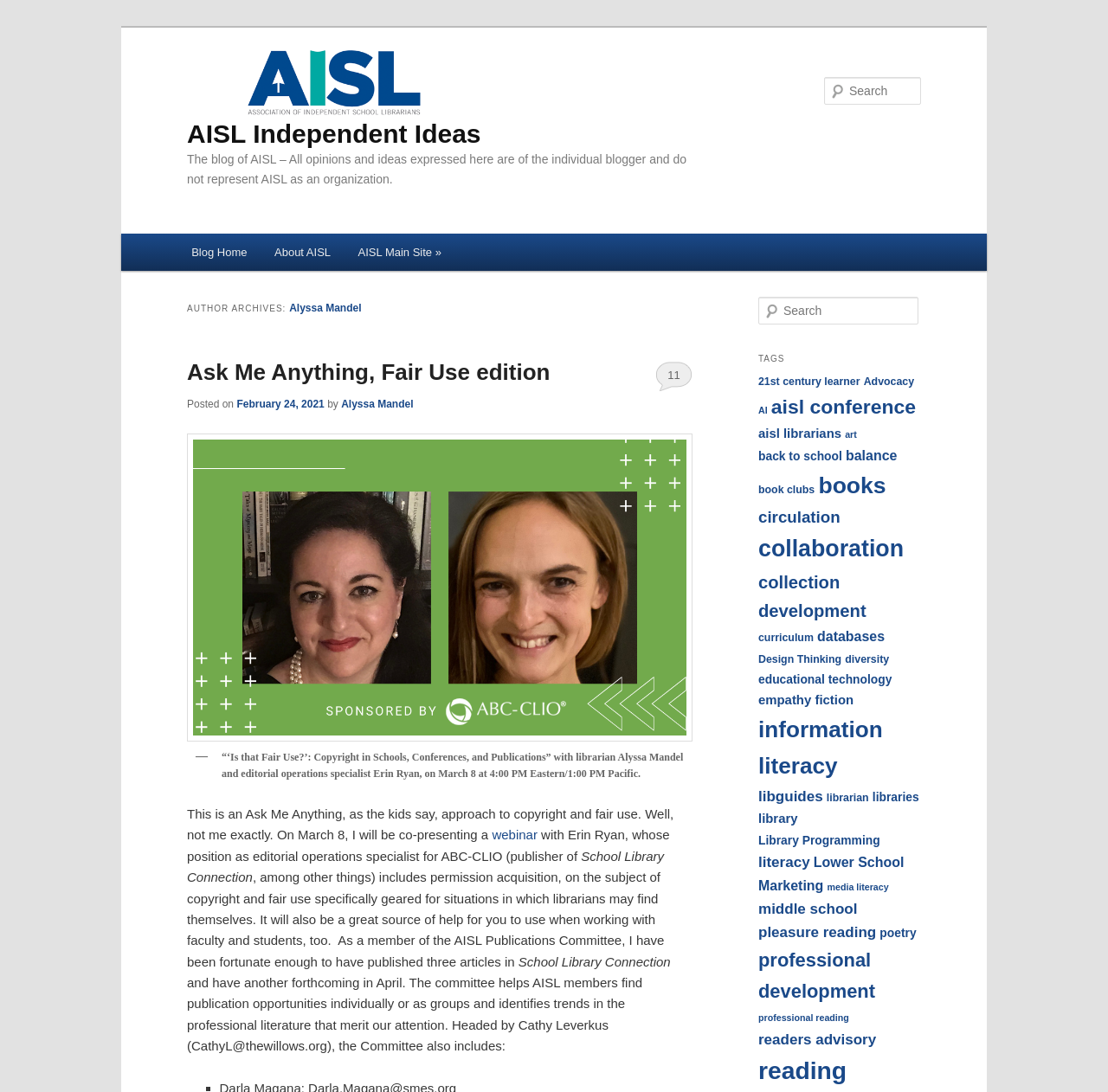What is the author of the blog post 'Ask Me Anything, Fair Use edition'?
Identify the answer in the screenshot and reply with a single word or phrase.

Alyssa Mandel